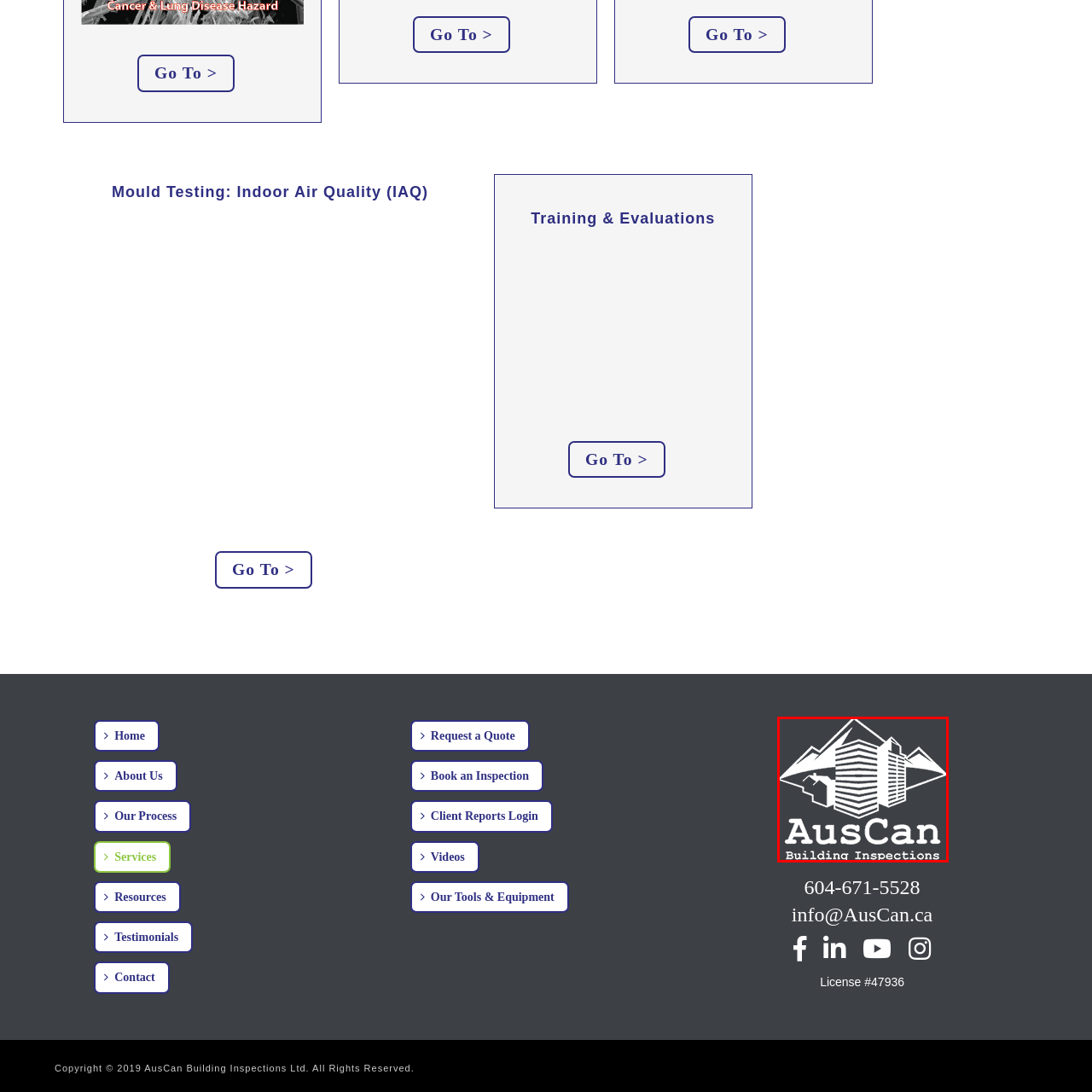Observe the image inside the red bounding box and answer briefly using a single word or phrase: What is represented by the graphical illustration above the text?

Mountain peaks and buildings